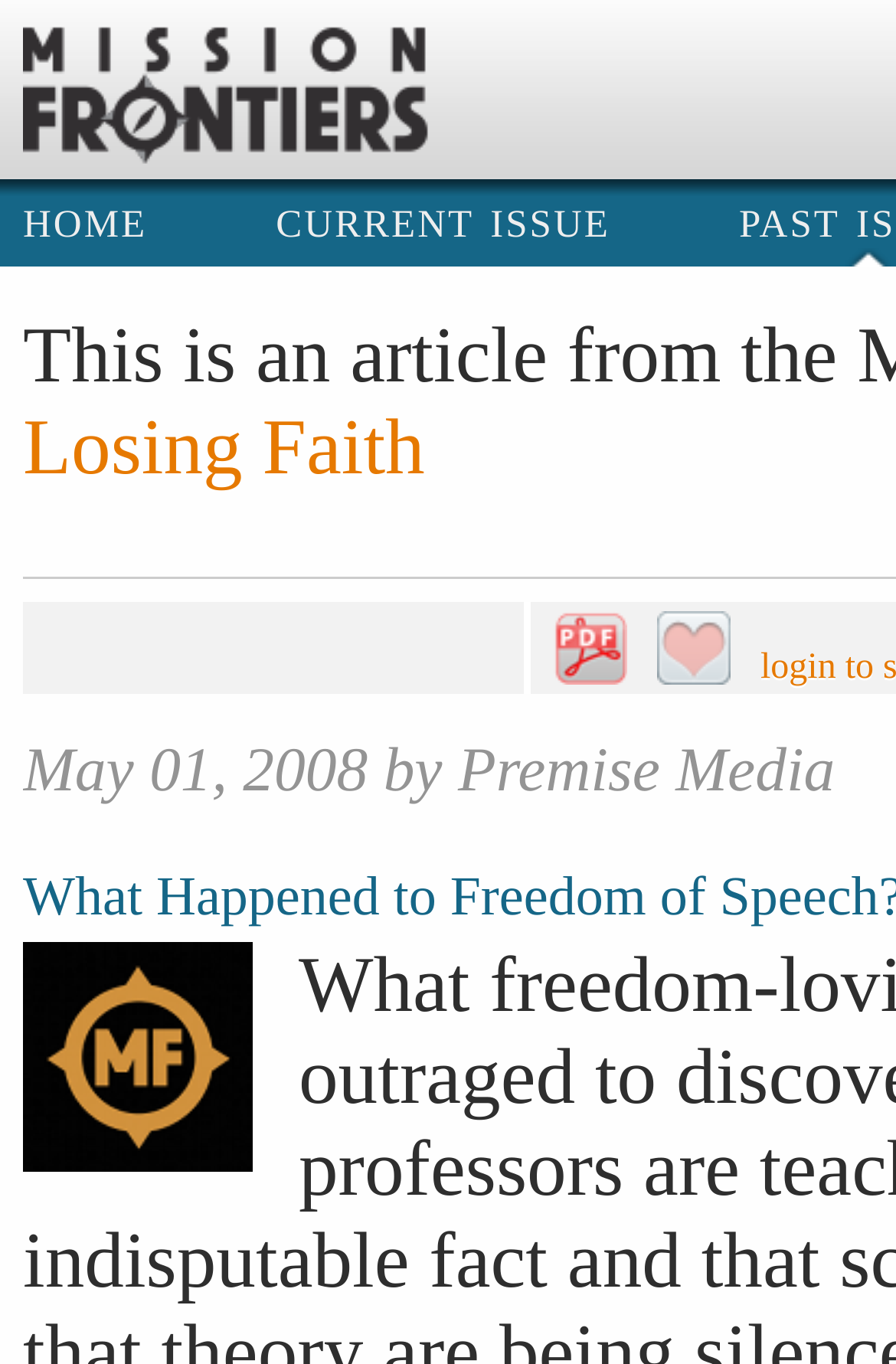Give a detailed explanation of the elements present on the webpage.

The webpage is about the topic "What Happened to Freedom of Speech?" and appears to be an article or blog post. At the top left, there is a navigation menu with links to "home" and "current issue". Below this menu, there is another link titled "Losing Faith". 

On the right side of the page, there is an image with a link, and next to it, there is another link. 

The article's metadata is displayed at the top, showing the publication date "May 01, 2008" and the author "Premise Media". 

The main content of the article is accompanied by an image related to the topic "What Happened to Freedom of Speech?", which is placed below the navigation menu and takes up a significant portion of the page.